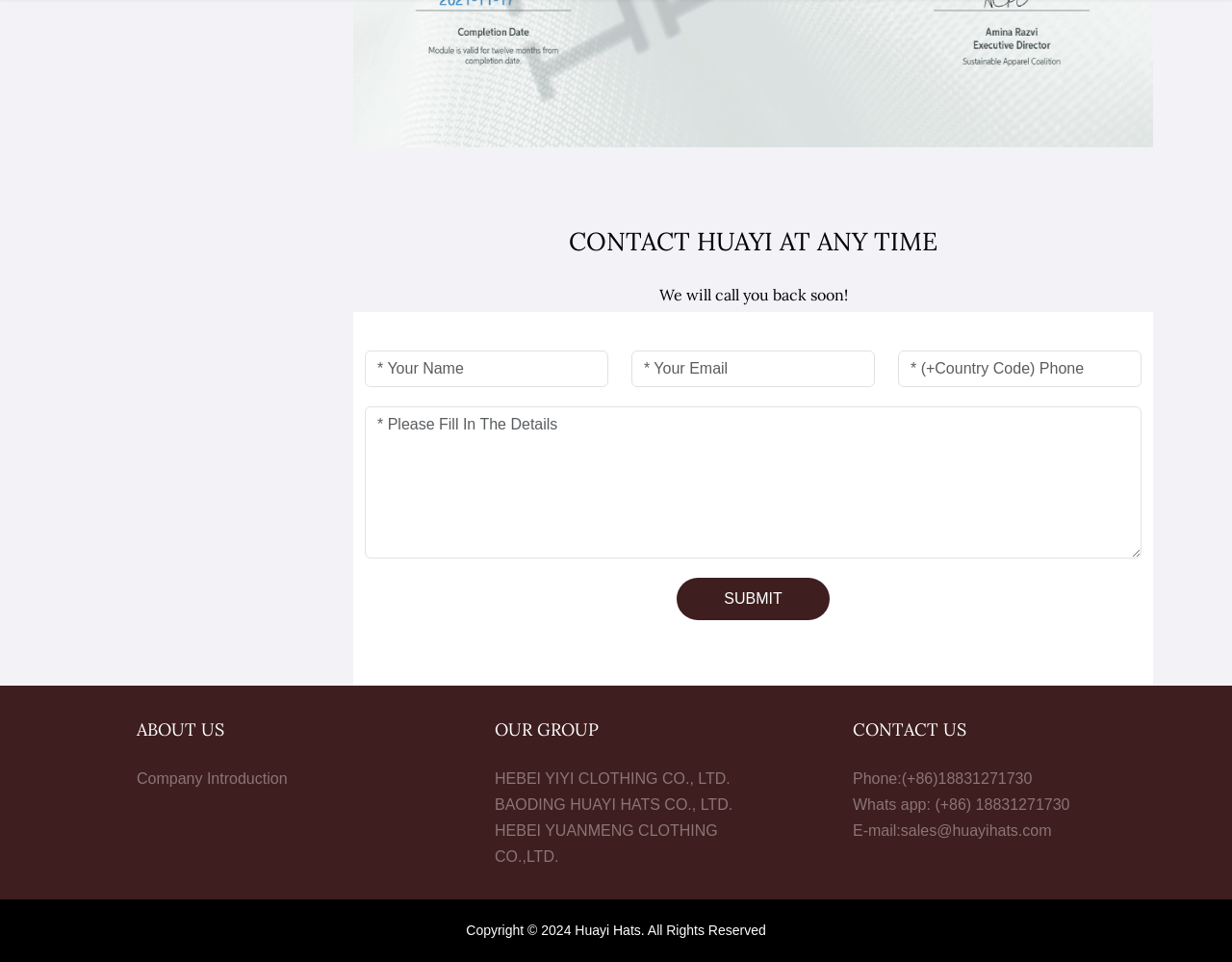How many companies are listed under 'OUR GROUP'?
Using the visual information, reply with a single word or short phrase.

3